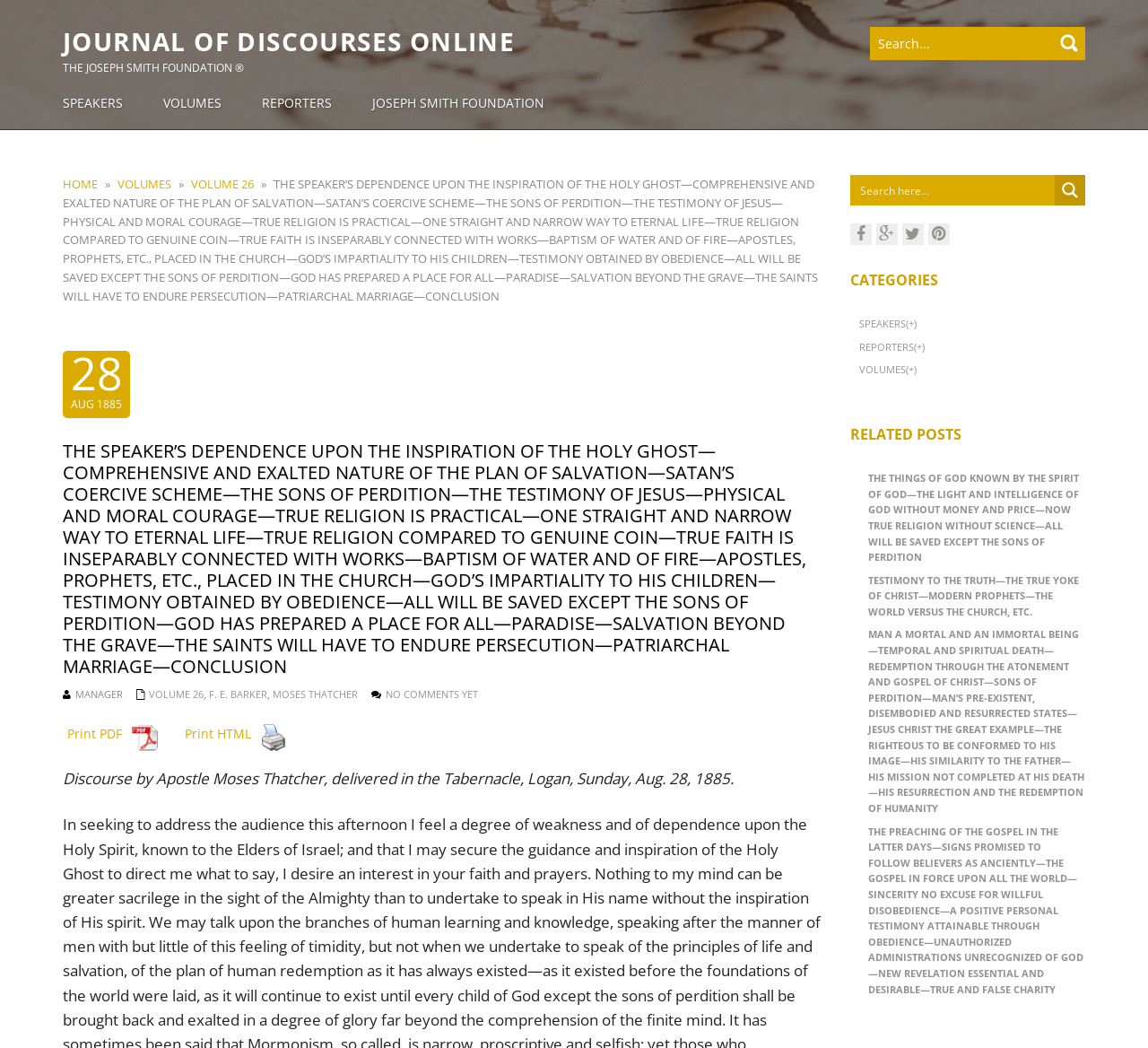What is the name of the foundation?
Based on the content of the image, thoroughly explain and answer the question.

I found the answer by looking at the text 'THE JOSEPH SMITH FOUNDATION ®' which is a static text element on the webpage, and it is located at the top of the webpage.